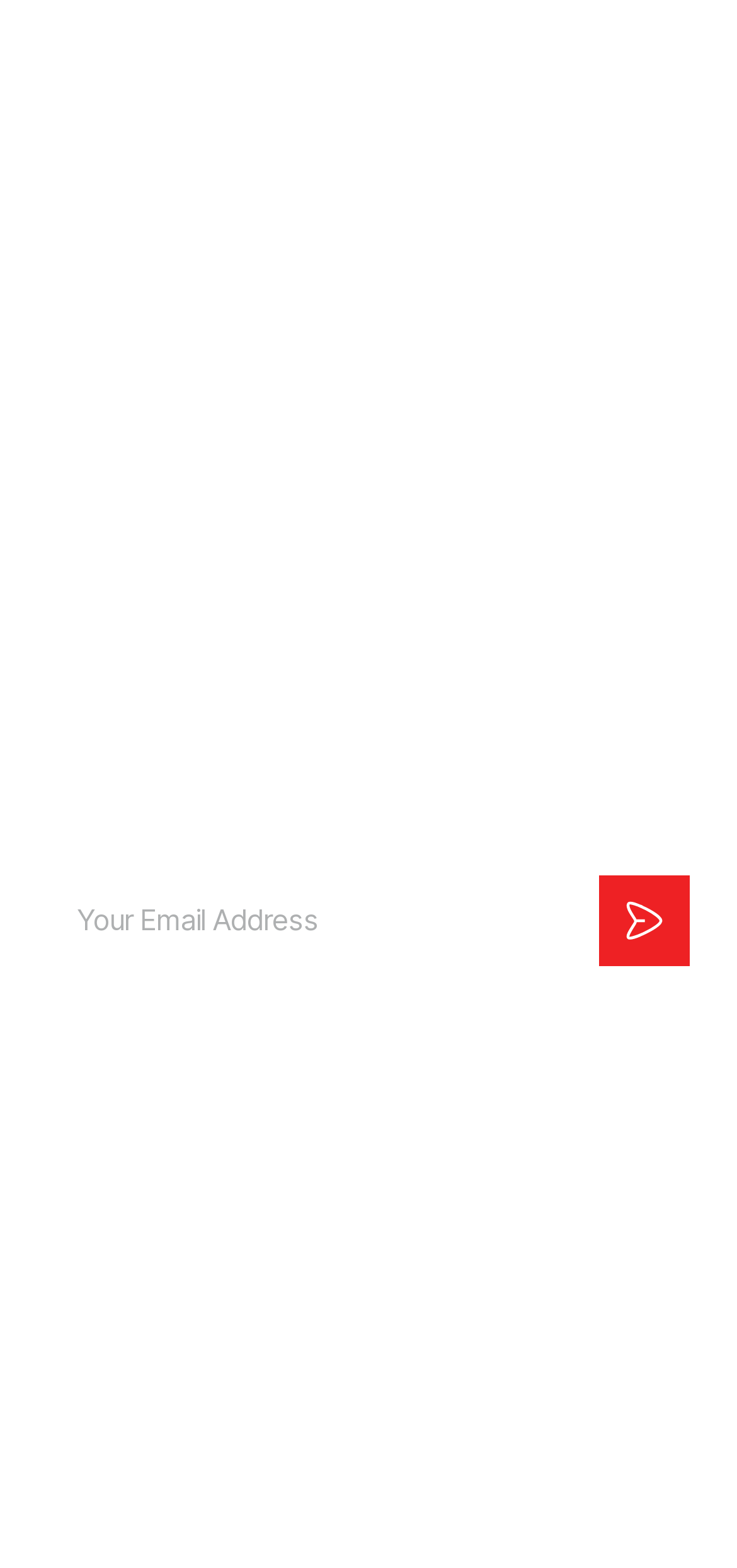Who is the publisher of The Mountain Times?
Refer to the screenshot and respond with a concise word or phrase.

Outer Limits Publishing LLC